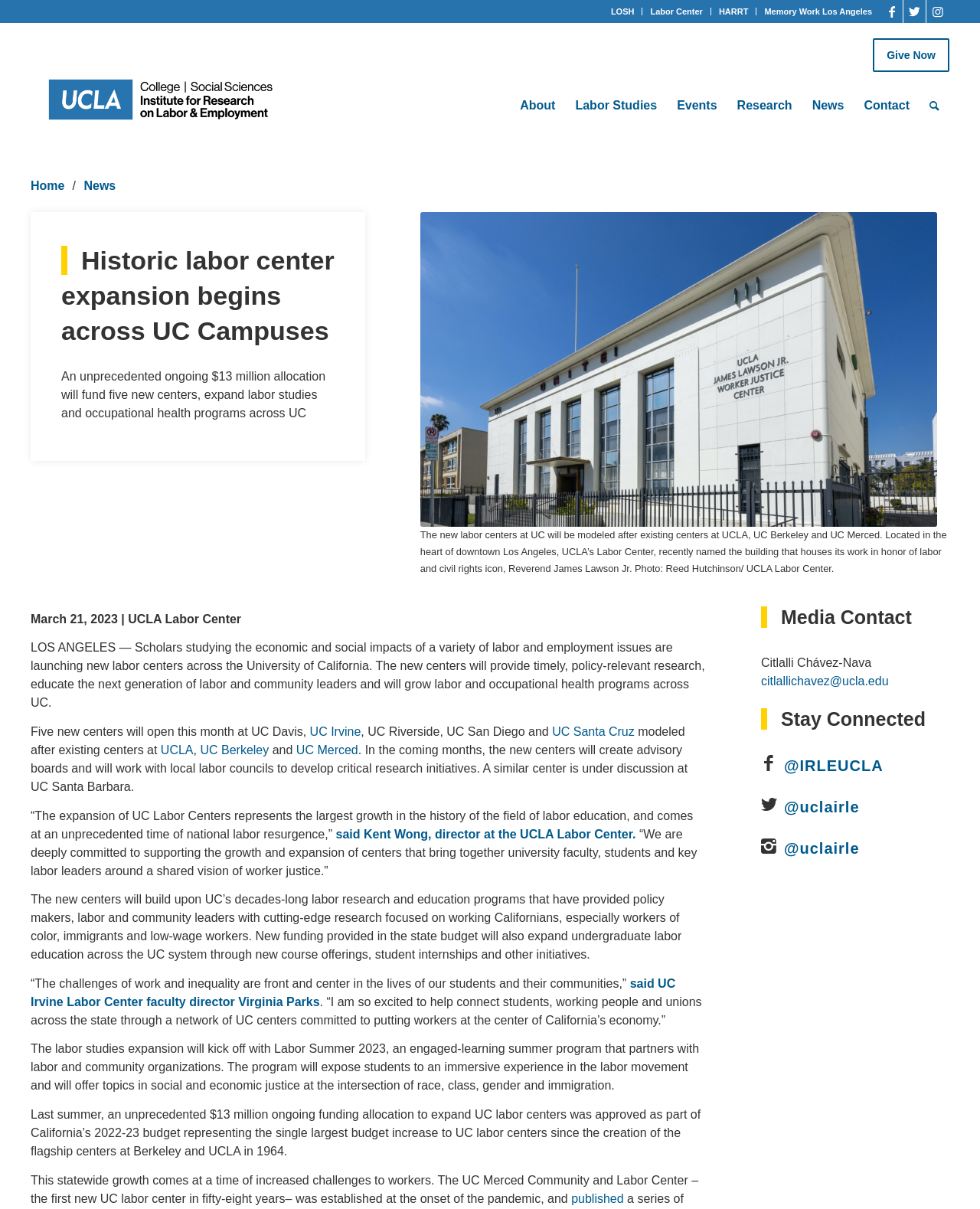Please find the bounding box coordinates of the element's region to be clicked to carry out this instruction: "Explore Zen TV+".

None